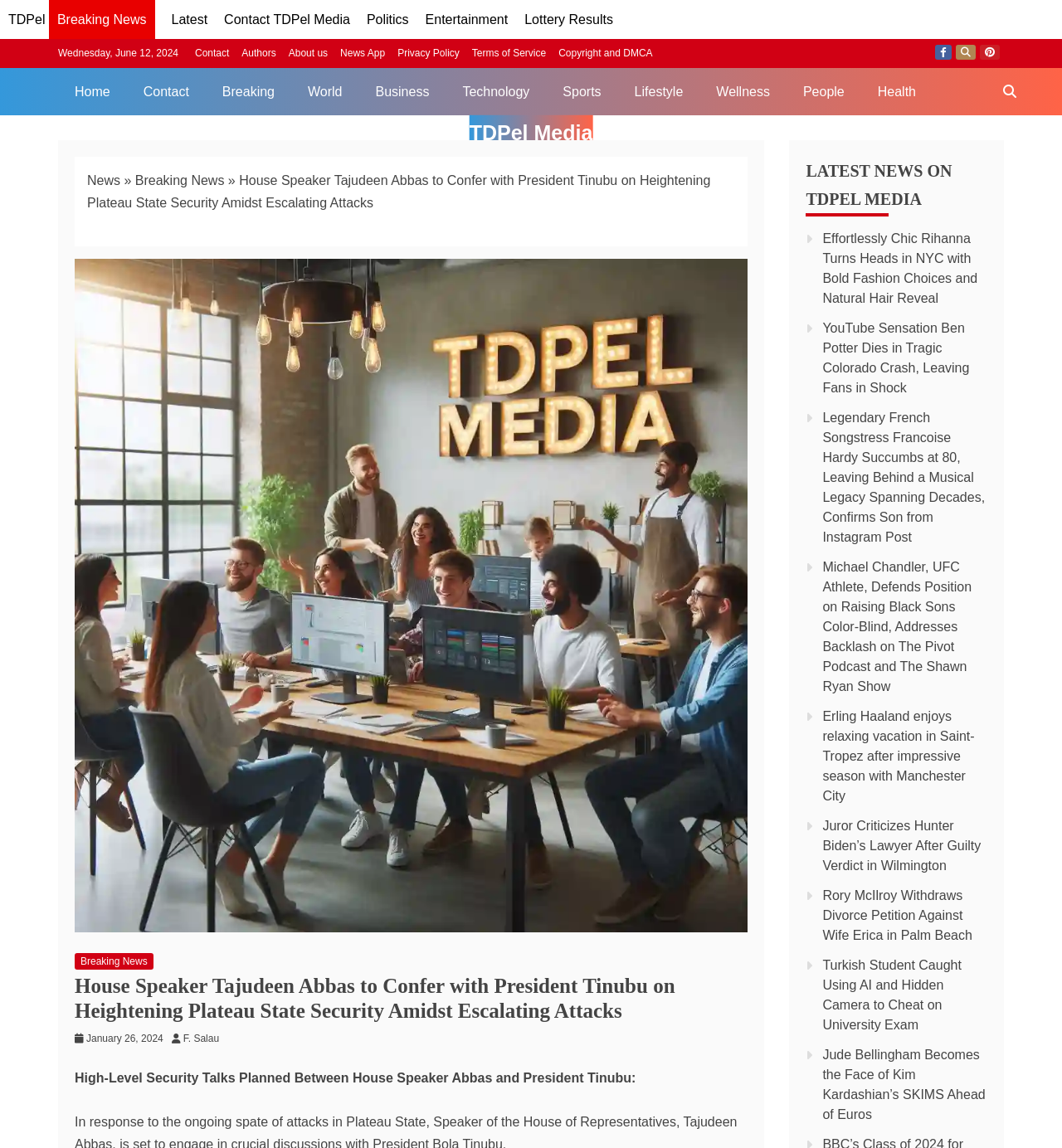What is the category of the news article 'Effortlessly Chic Rihanna Turns Heads in NYC with Bold Fashion Choices and Natural Hair Reveal'?
From the details in the image, provide a complete and detailed answer to the question.

I inferred the category of the news article by its title, which suggests that it is about Rihanna's fashion choices and hair reveal, making it an entertainment news article.